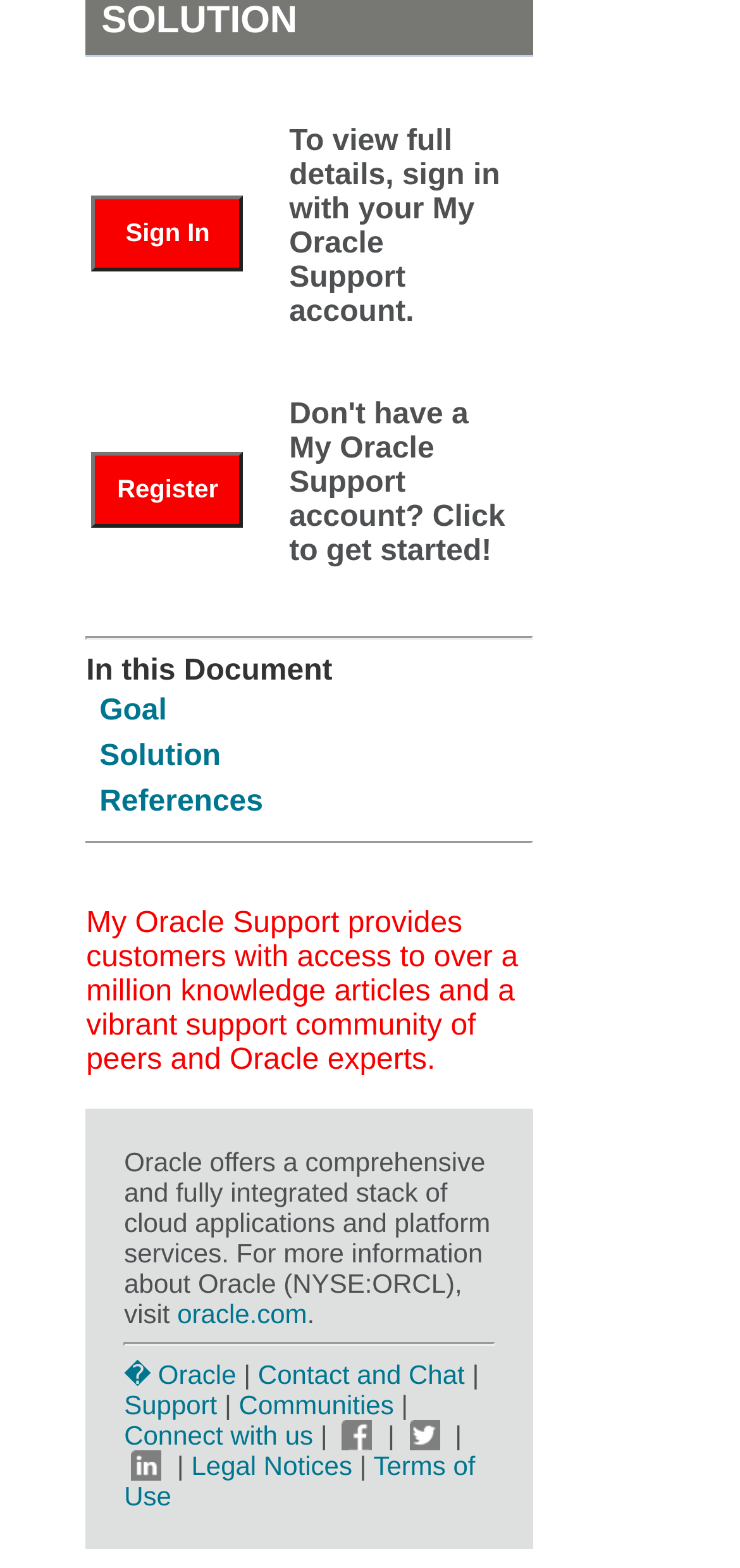Kindly determine the bounding box coordinates for the clickable area to achieve the given instruction: "Read the solution section".

[0.134, 0.472, 0.298, 0.493]